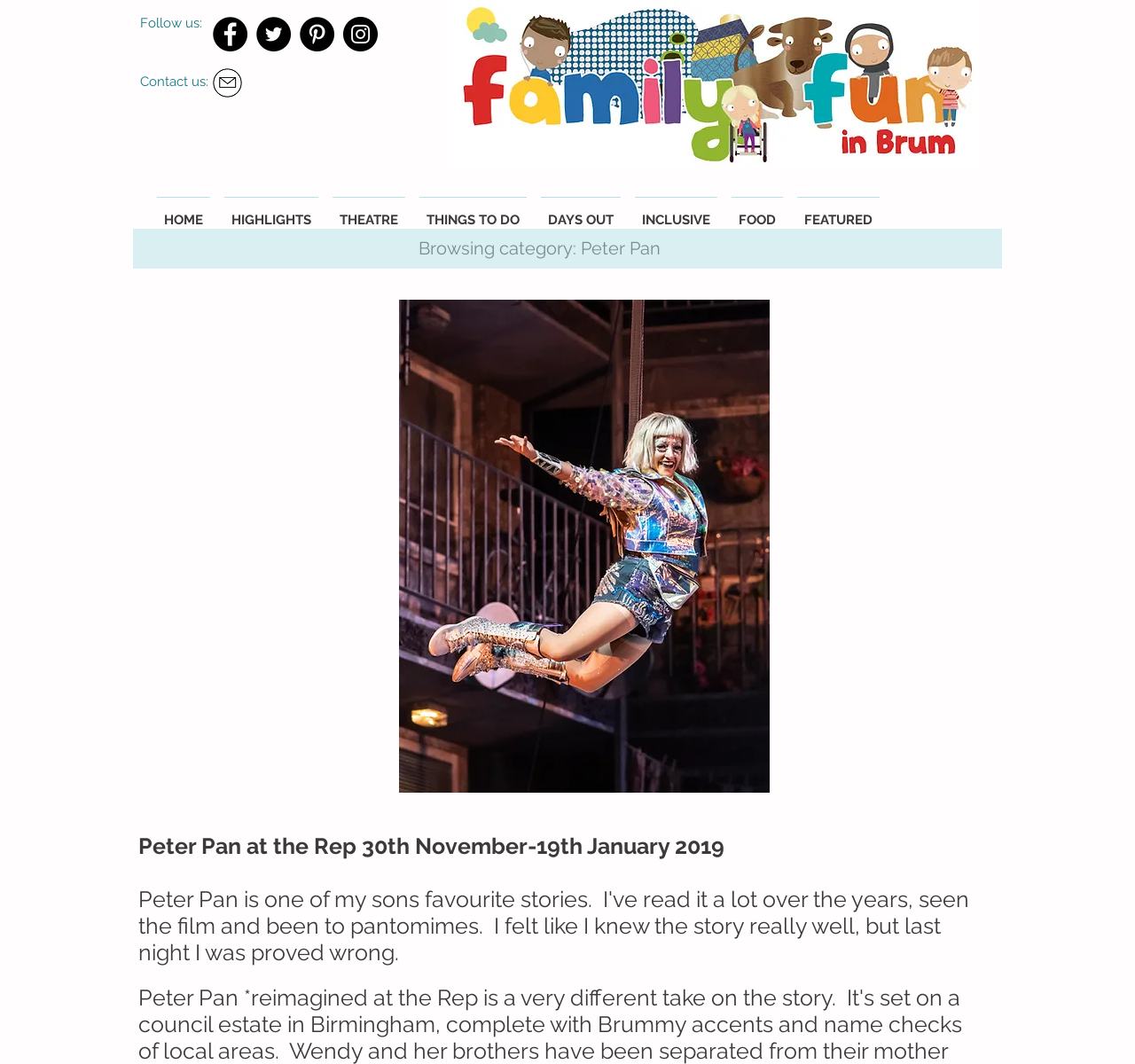Kindly determine the bounding box coordinates of the area that needs to be clicked to fulfill this instruction: "Go to the HOME page".

[0.132, 0.185, 0.191, 0.214]